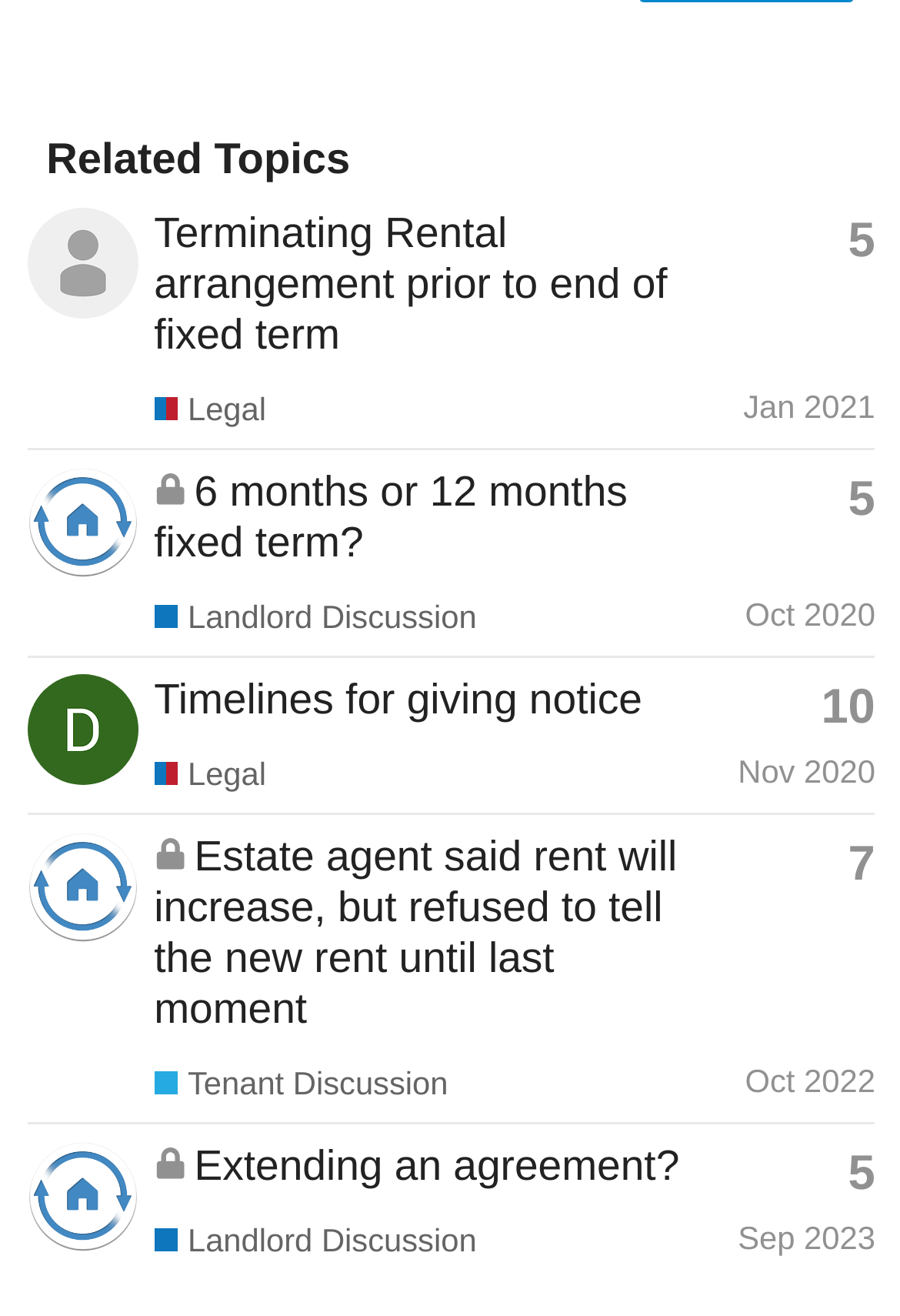What is the topic of the first discussion?
From the screenshot, provide a brief answer in one word or phrase.

Terminating Rental arrangement prior to end of fixed term